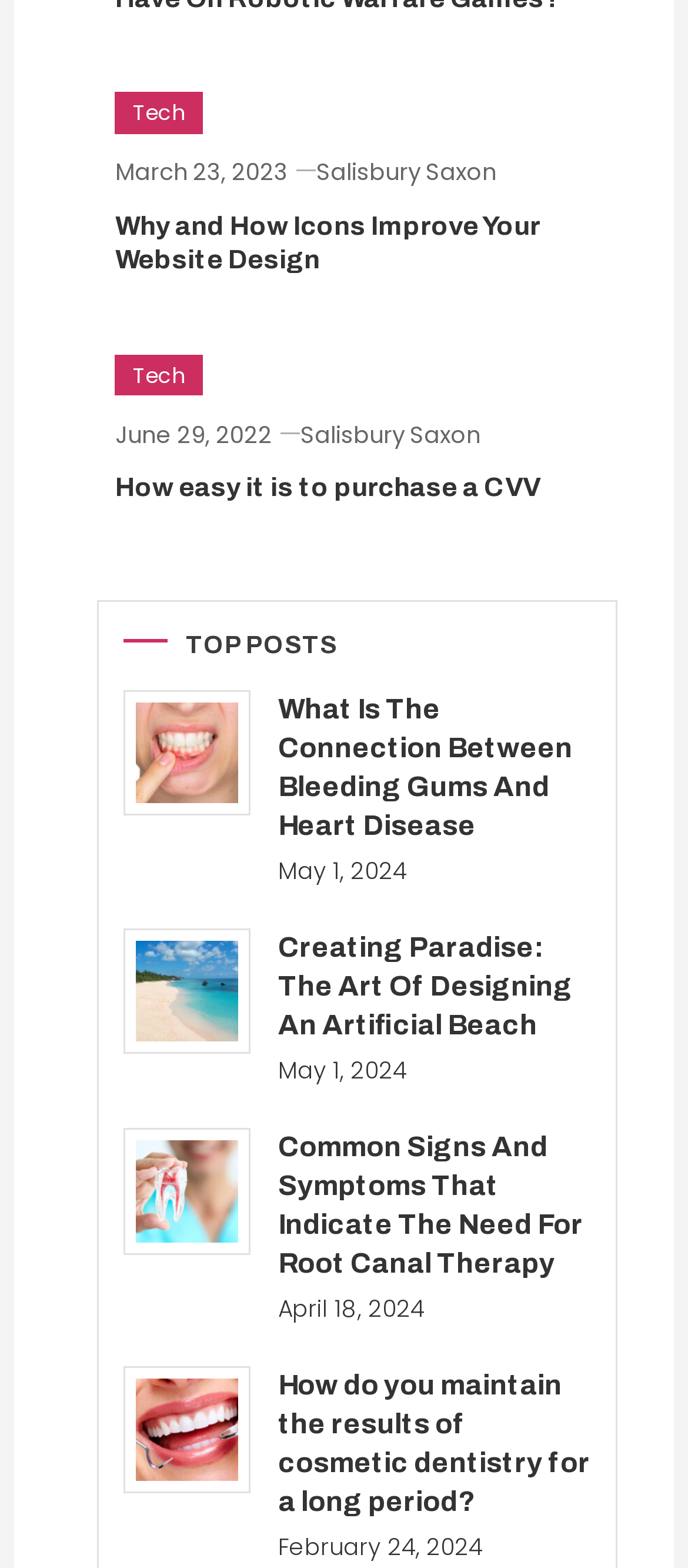Find the bounding box coordinates of the element to click in order to complete the given instruction: "Check the date of the post 'Creating Paradise: The Art Of Designing An Artificial Beach'."

[0.404, 0.672, 0.591, 0.693]